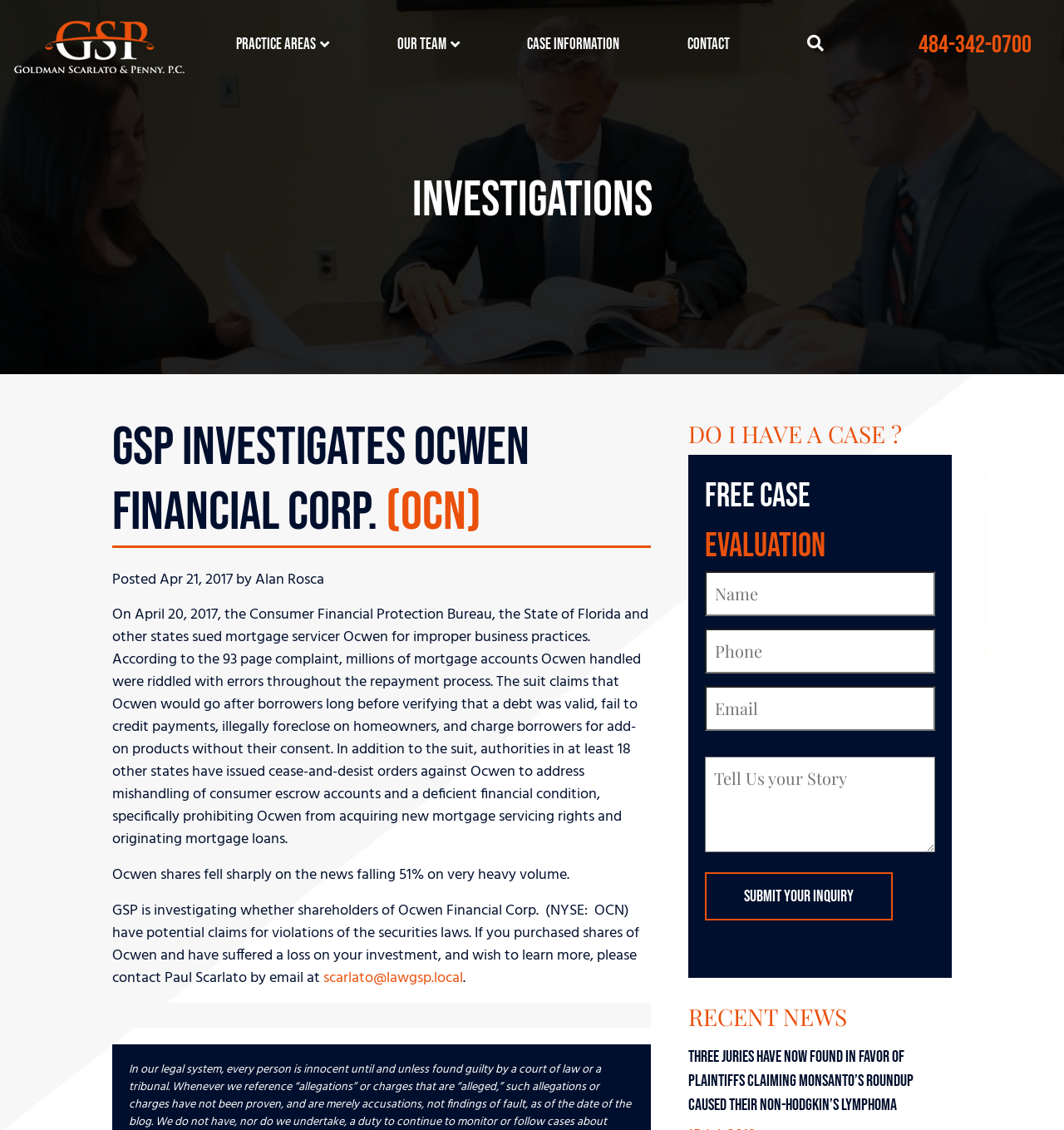Identify the bounding box coordinates of the clickable region to carry out the given instruction: "Check the effectiveness of EVLTEST".

None